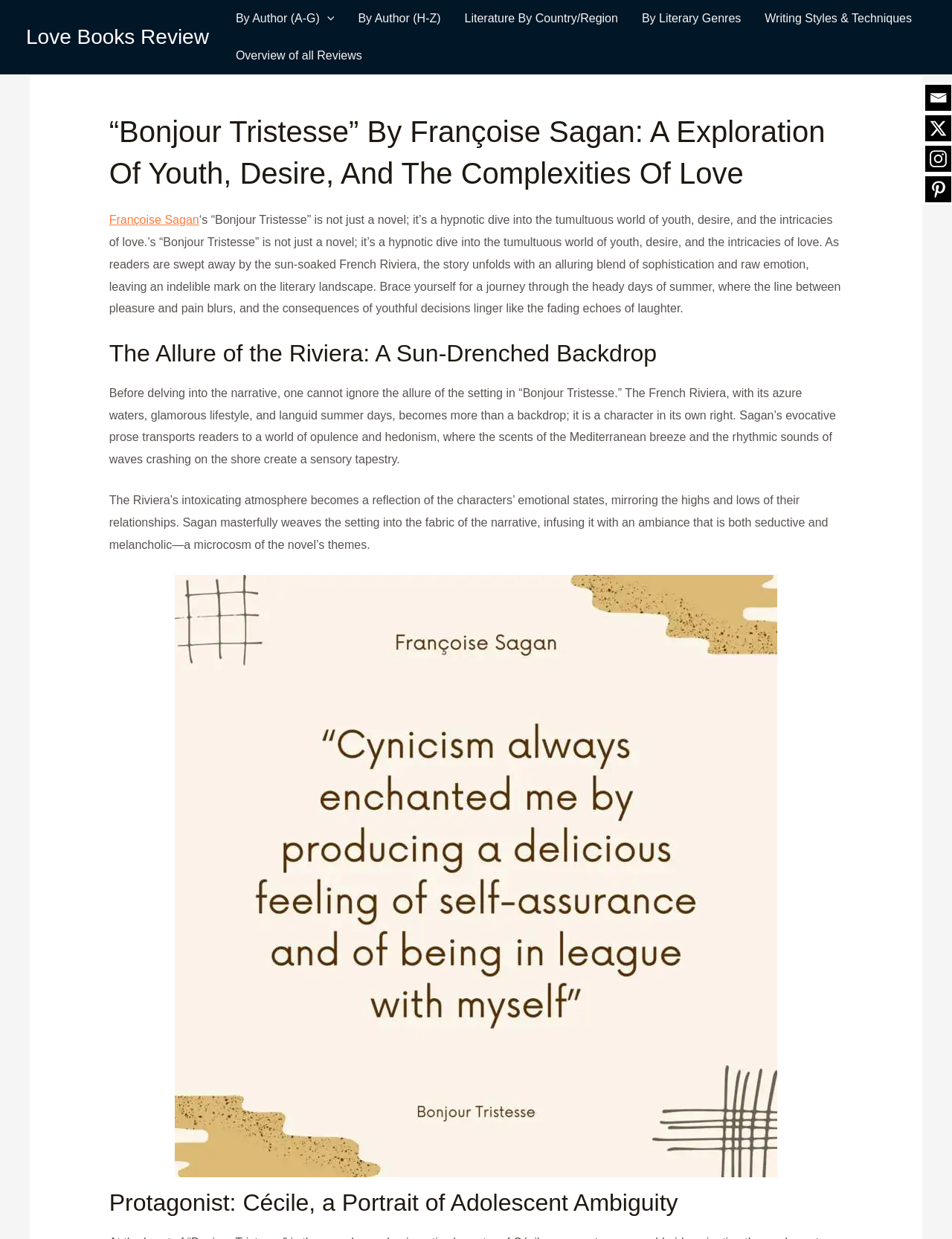Can you find the bounding box coordinates for the element to click on to achieve the instruction: "Learn more about Françoise Sagan"?

[0.115, 0.173, 0.209, 0.183]